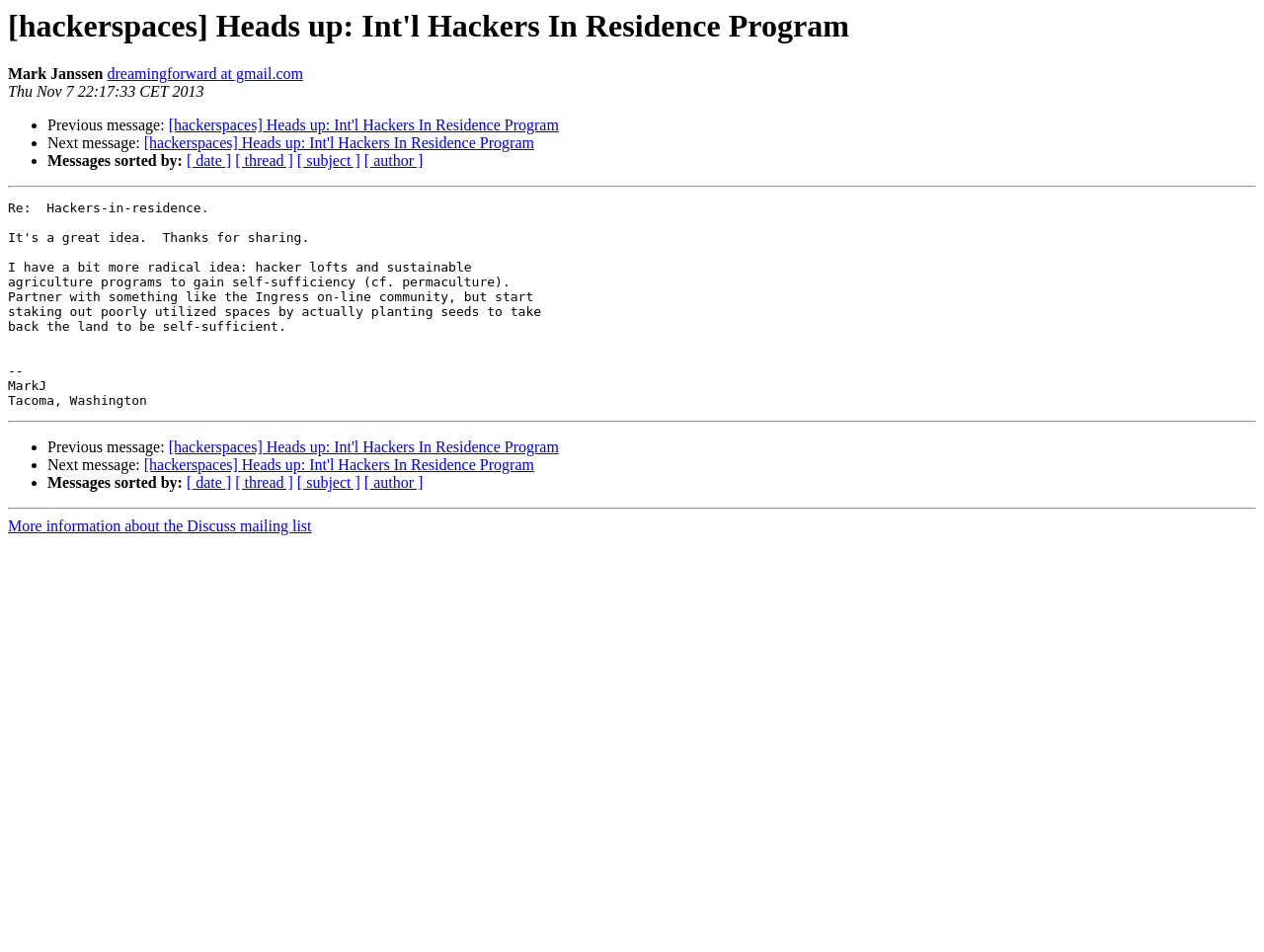Please determine the primary heading and provide its text.

[hackerspaces] Heads up: Int'l Hackers In Residence Program